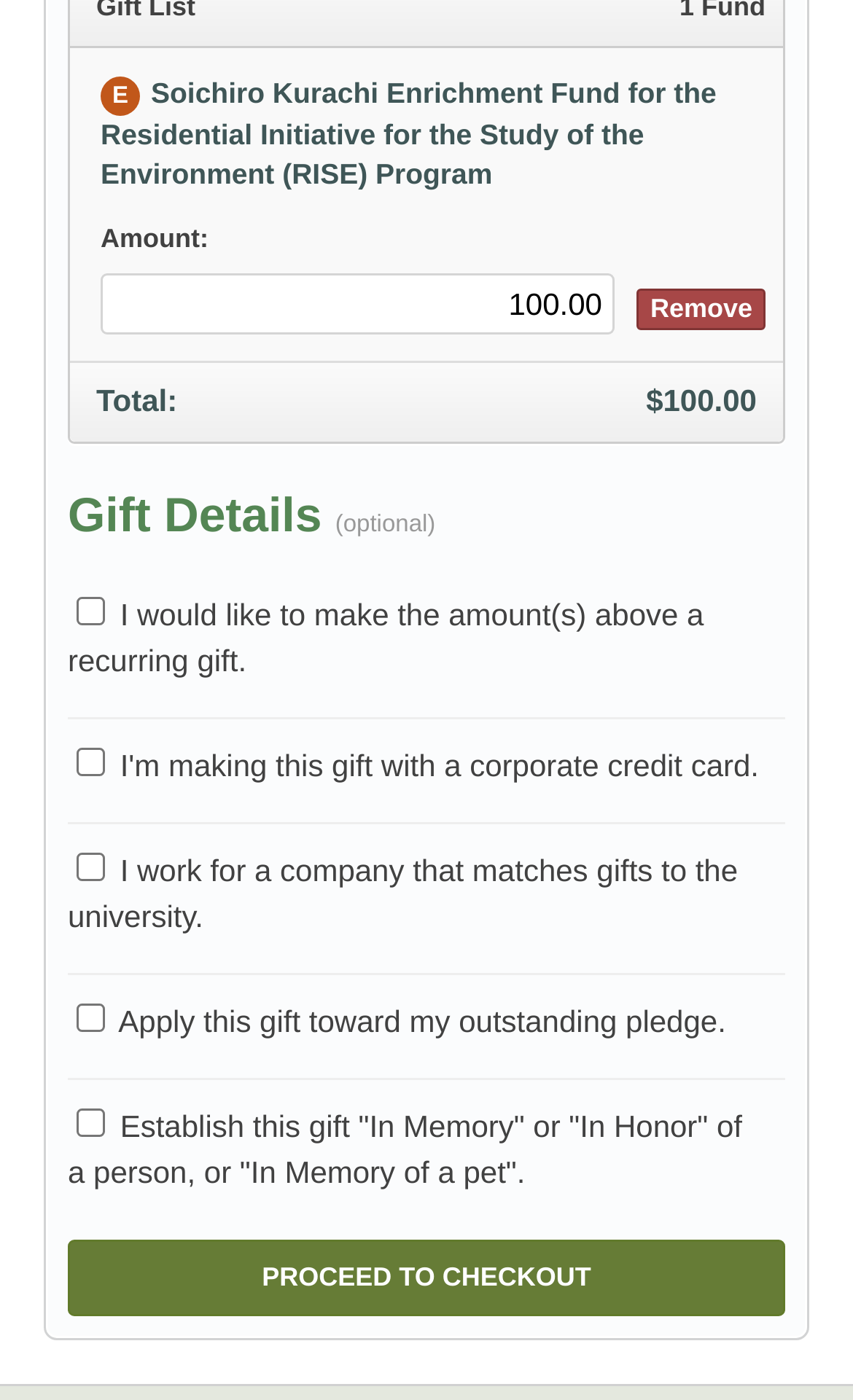Using the element description provided, determine the bounding box coordinates in the format (top-left x, top-left y, bottom-right x, bottom-right y). Ensure that all values are floating point numbers between 0 and 1. Element description: input value="100.00" parent_node: Amount: value="100.00"

[0.118, 0.195, 0.721, 0.239]